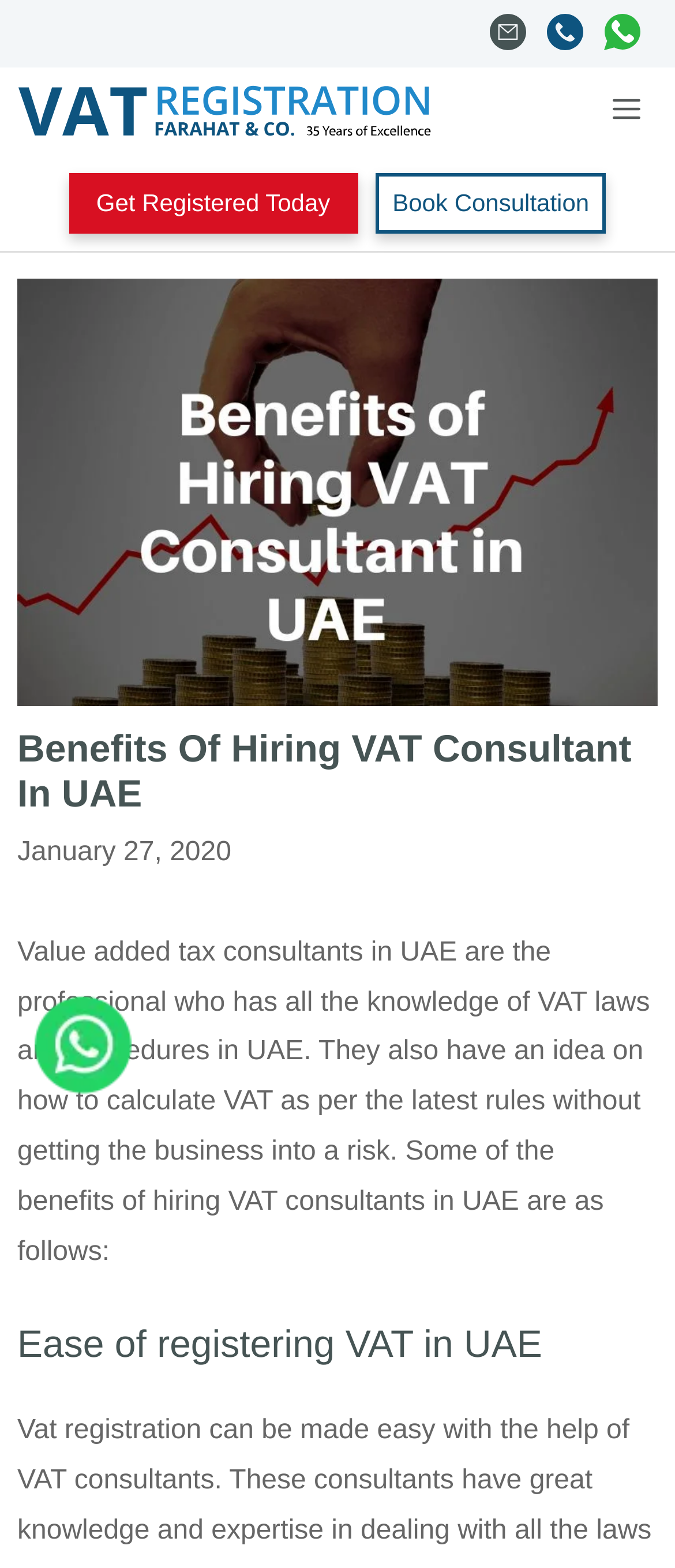What is the benefit of hiring VAT consultants mentioned in the heading?
Respond to the question with a single word or phrase according to the image.

Ease of registering VAT in UAE